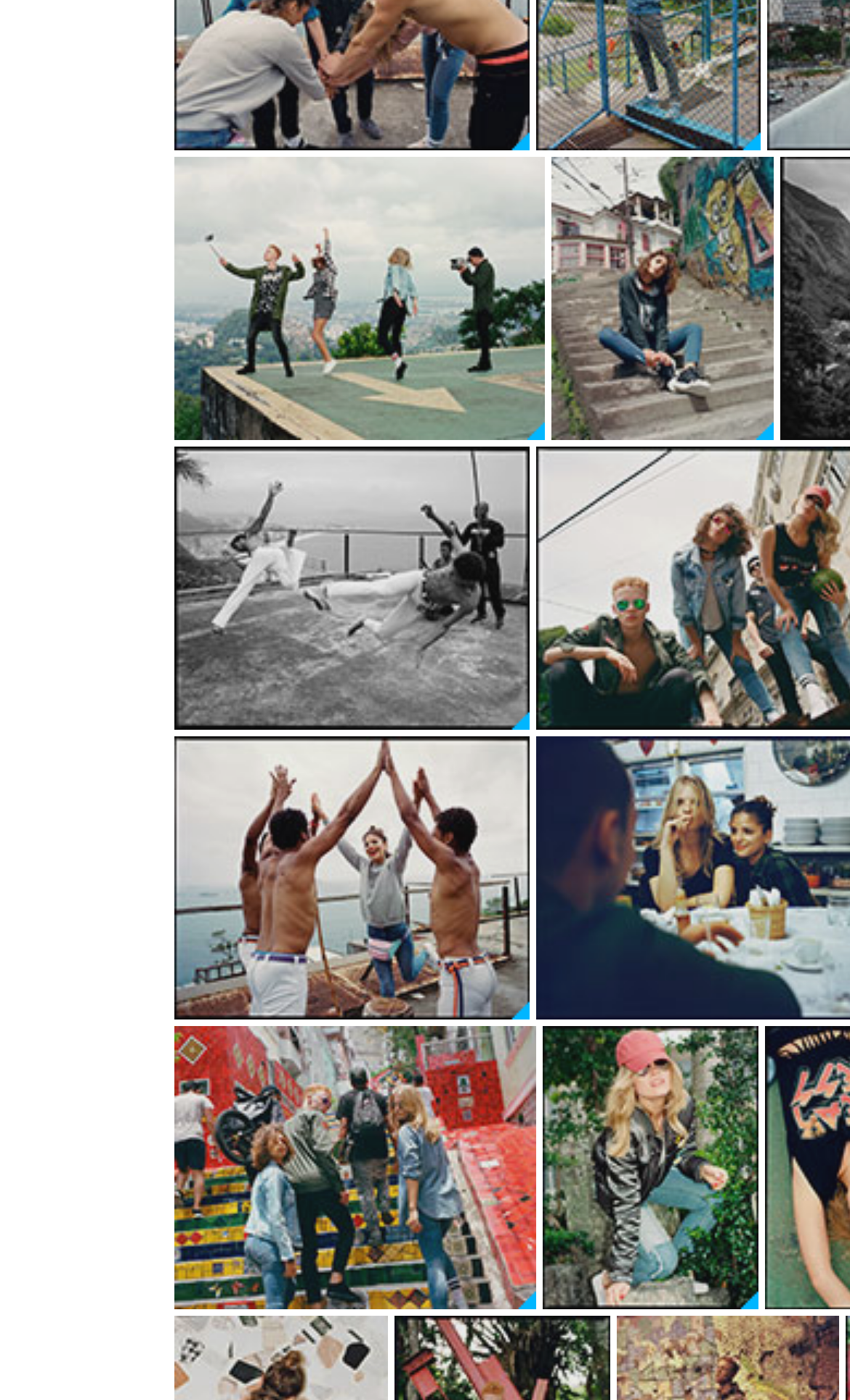Determine the bounding box coordinates of the clickable area required to perform the following instruction: "Download high quality". The coordinates should be represented as four float numbers between 0 and 1: [left, top, right, bottom].

[0.205, 0.297, 0.641, 0.319]